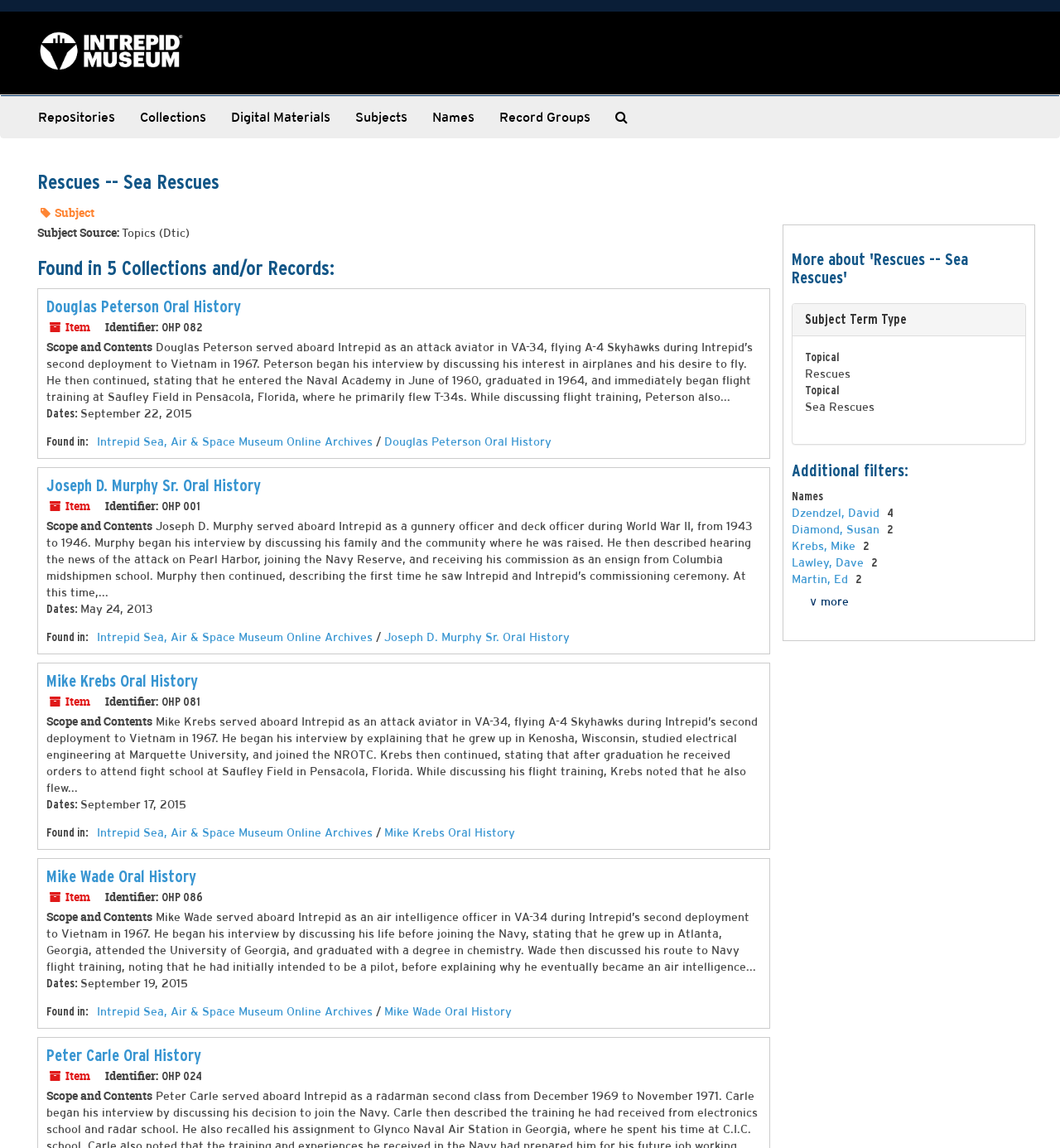Could you locate the bounding box coordinates for the section that should be clicked to accomplish this task: "Click on the 'Repositories' link".

[0.024, 0.084, 0.12, 0.12]